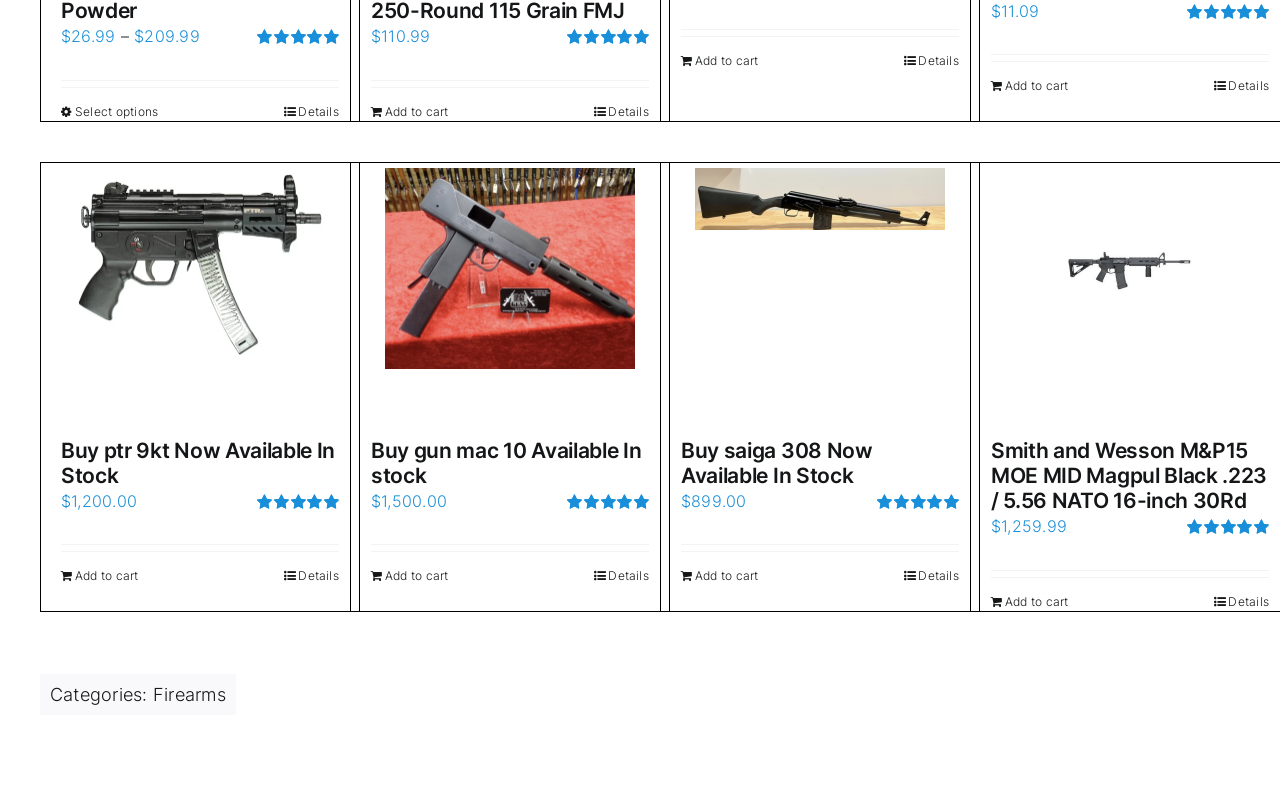What is the category of the product 'Smith and Wesson M&P15 MOE MID Magpul Black.223 / 5.56 NATO 16-inch 30Rd'?
Using the image as a reference, give a one-word or short phrase answer.

Firearms